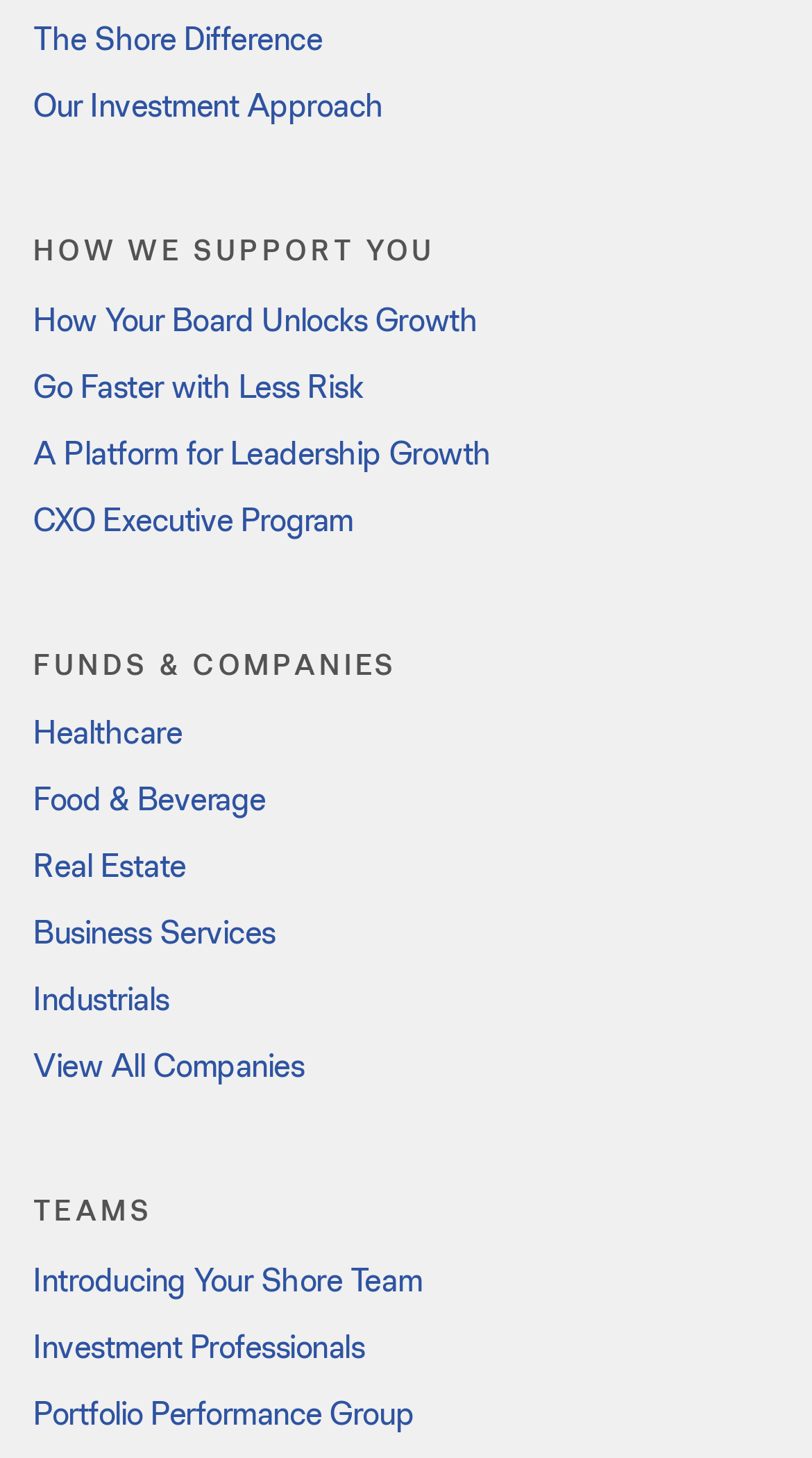Please give a succinct answer using a single word or phrase:
What is the category of companies listed?

Healthcare, Food & Beverage, etc.